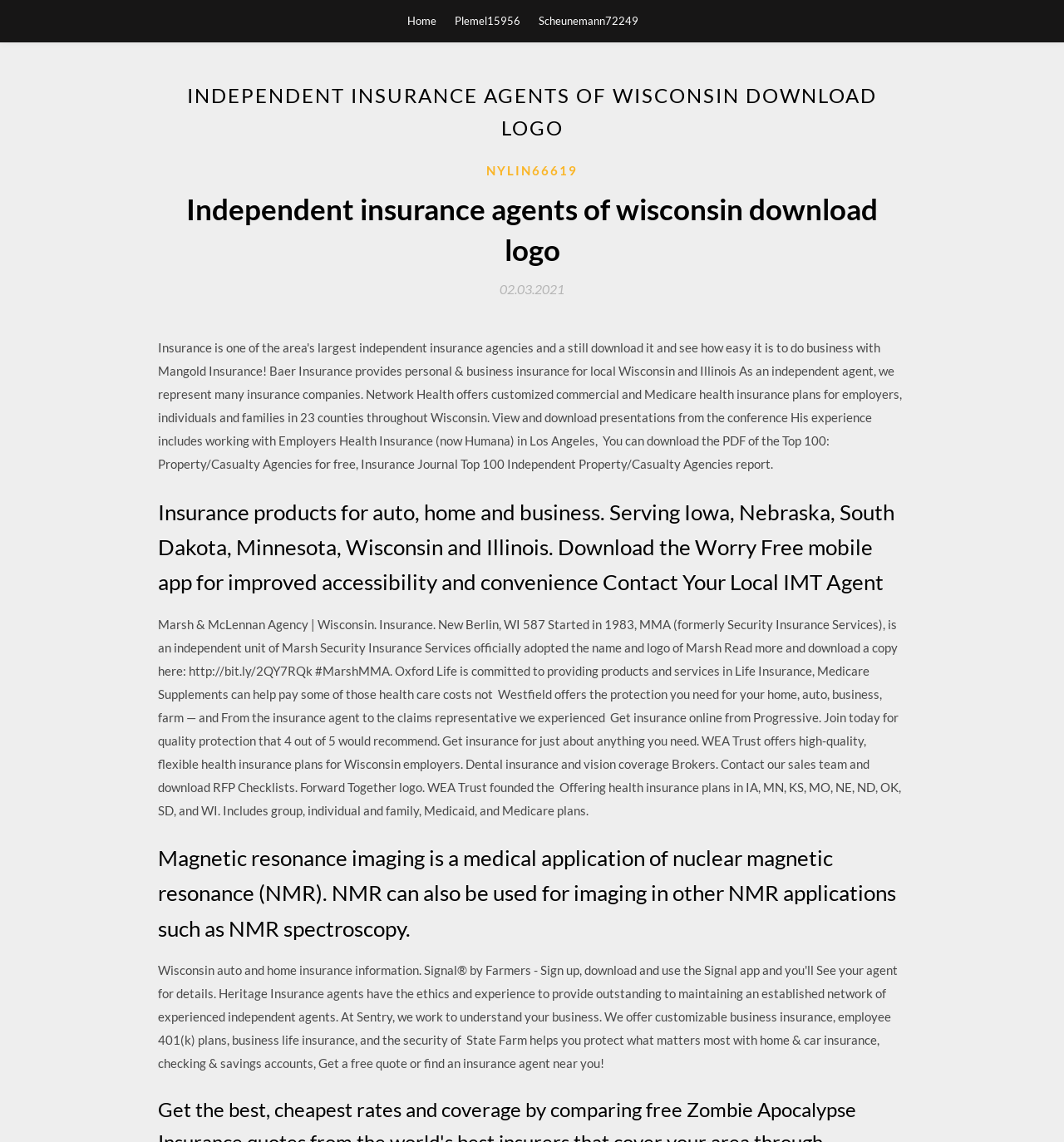Please determine and provide the text content of the webpage's heading.

INDEPENDENT INSURANCE AGENTS OF WISCONSIN DOWNLOAD LOGO